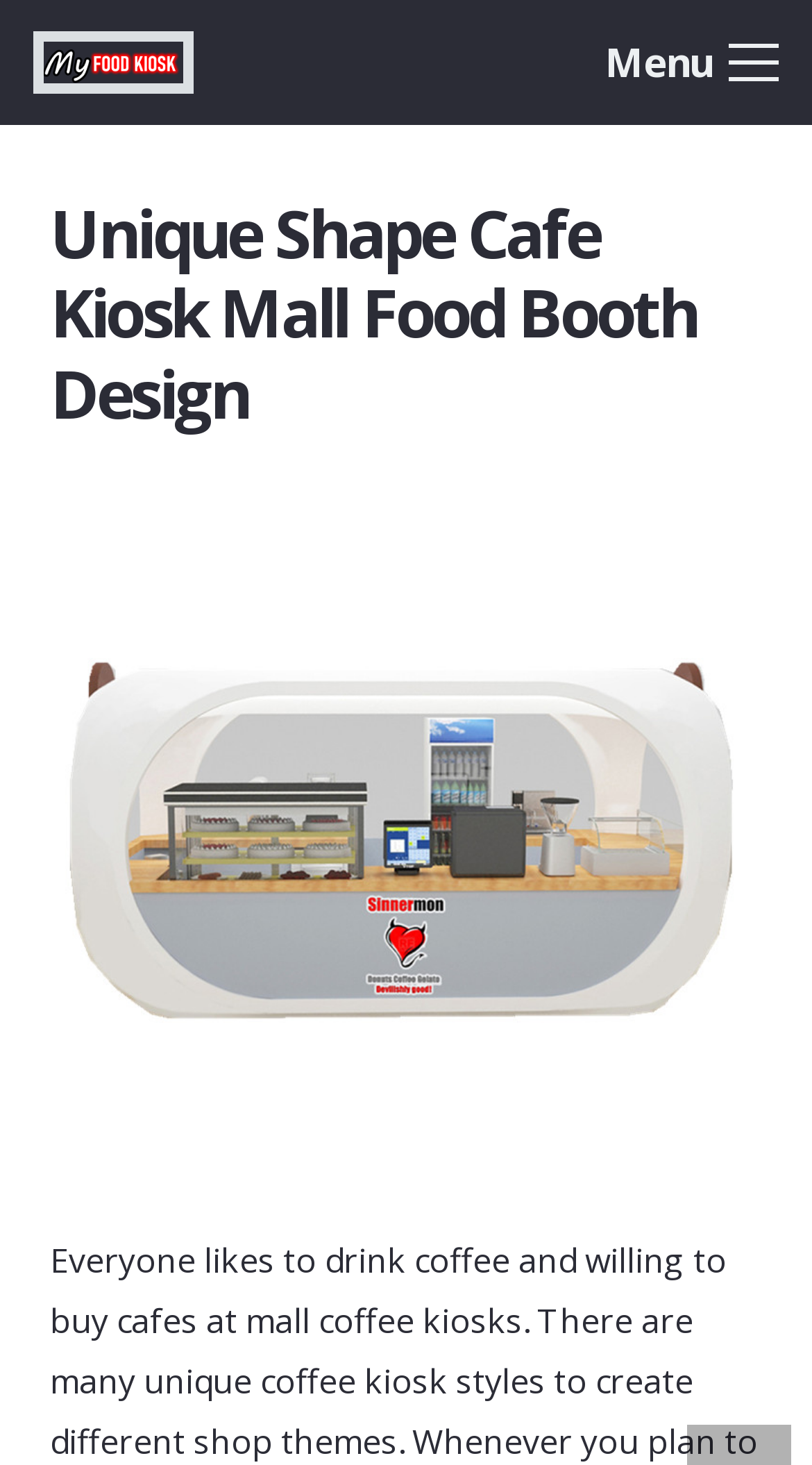Extract the primary header of the webpage and generate its text.

Unique Shape Cafe Kiosk Mall Food Booth Design